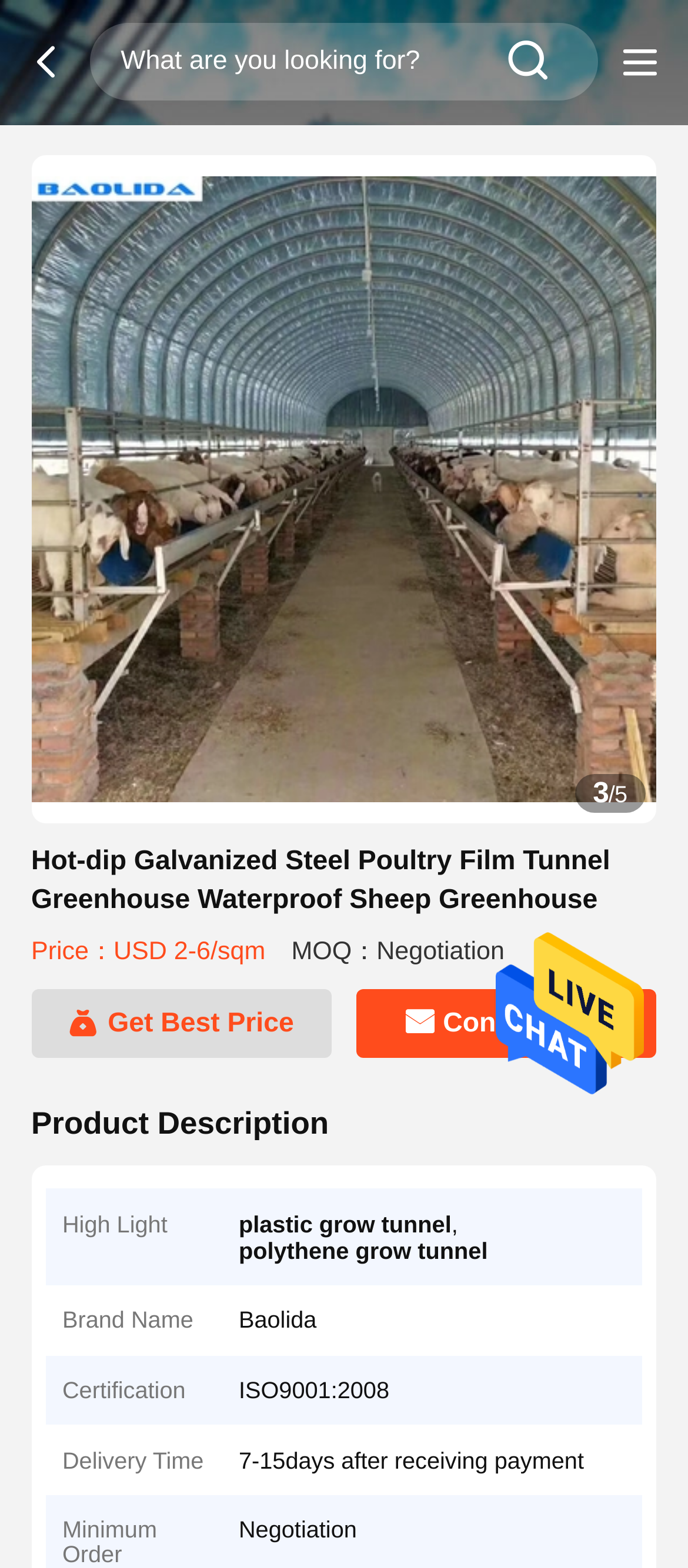Deliver a detailed narrative of the webpage's visual and textual elements.

This webpage is about a product called "Hot-dip Galvanized Steel Poultry Film Tunnel Greenhouse Waterproof Sheep Greenhouse" from China. At the top, there is a search box with a search button on the right side, accompanied by a link with an icon on the left side. 

Below the search box, there is a heading with the product name, followed by a section displaying the product's price and minimum order quantity (MOQ). Two call-to-action links, "Get Best Price" and "Contact Now", are placed side by side below this section.

The product description section is located below, with a heading "Product Description" on top. Within this section, there are several subheadings and paragraphs describing the product's features, including "High Light", "plastic grow tunnel", and "polythene grow tunnel". The brand name "Baolida" and certification "ISO9001:2008" are also mentioned. Additionally, the delivery time and payment terms are specified.

There are a total of 3 links on the page, including the two call-to-action links and one at the top right corner. There are also several static text elements and headings throughout the page, providing detailed information about the product.